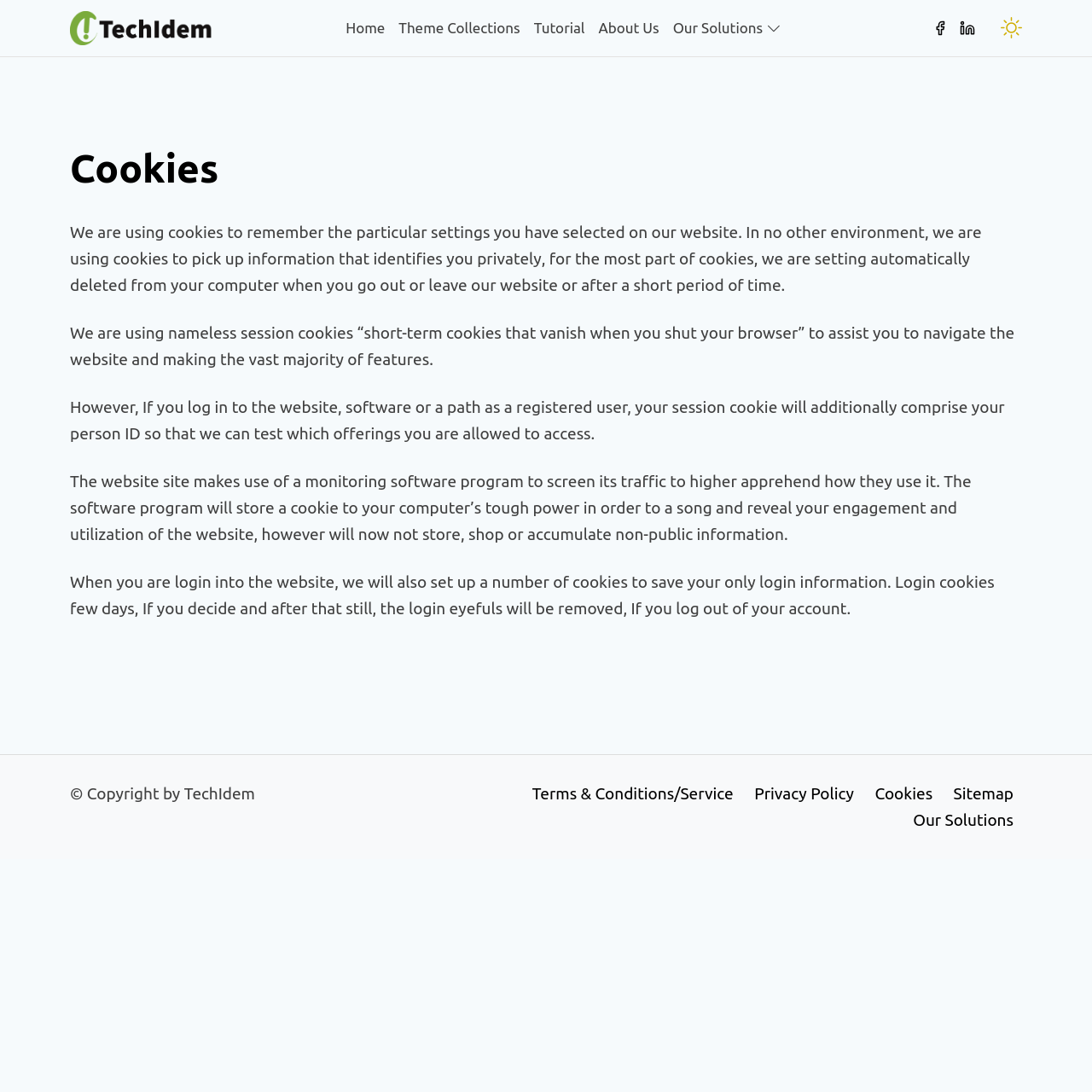Identify the bounding box coordinates of the region that needs to be clicked to carry out this instruction: "Click the About Us link". Provide these coordinates as four float numbers ranging from 0 to 1, i.e., [left, top, right, bottom].

[0.542, 0.007, 0.61, 0.044]